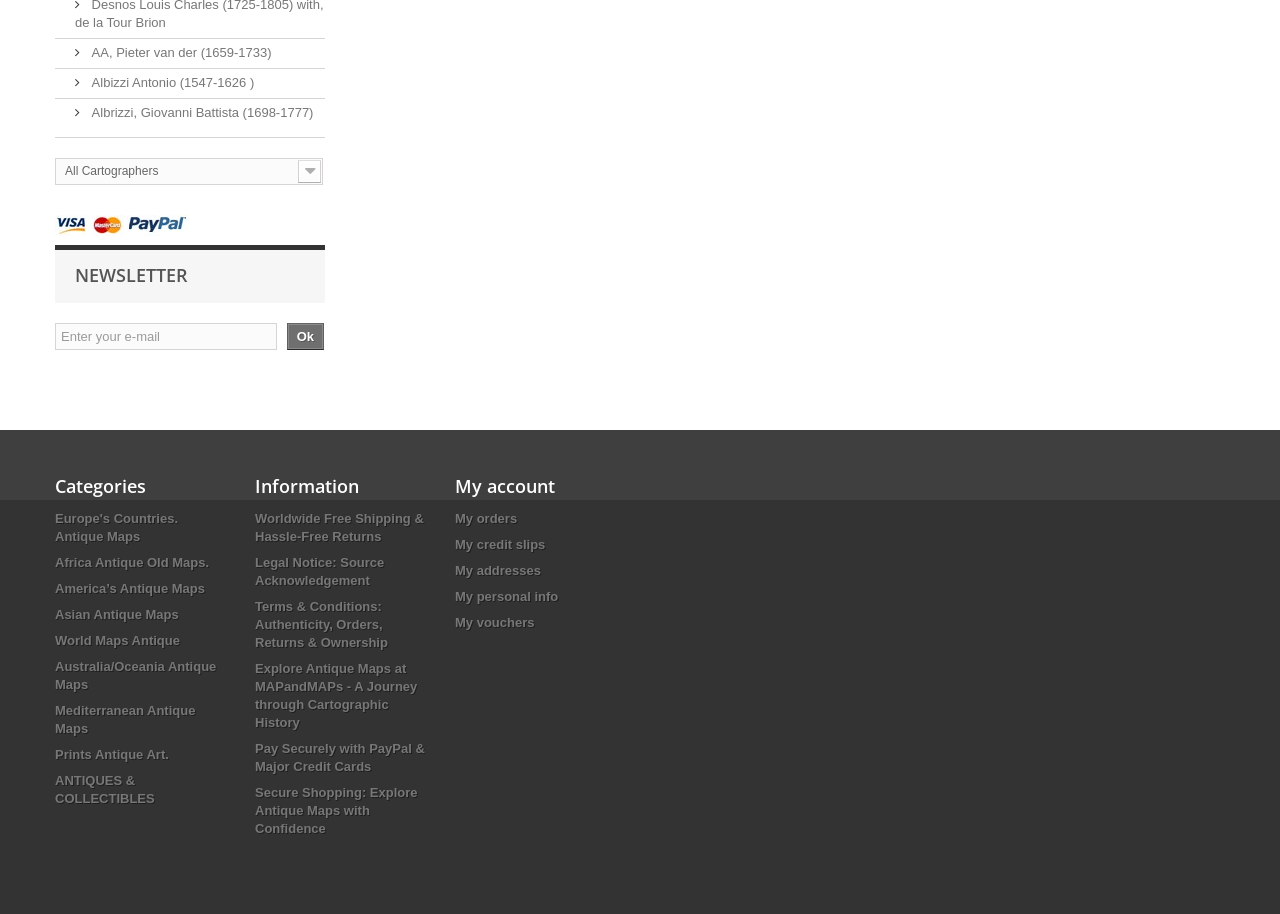Given the description Africa Antique Old Maps., predict the bounding box coordinates of the UI element. Ensure the coordinates are in the format (top-left x, top-left y, bottom-right x, bottom-right y) and all values are between 0 and 1.

[0.043, 0.607, 0.163, 0.624]